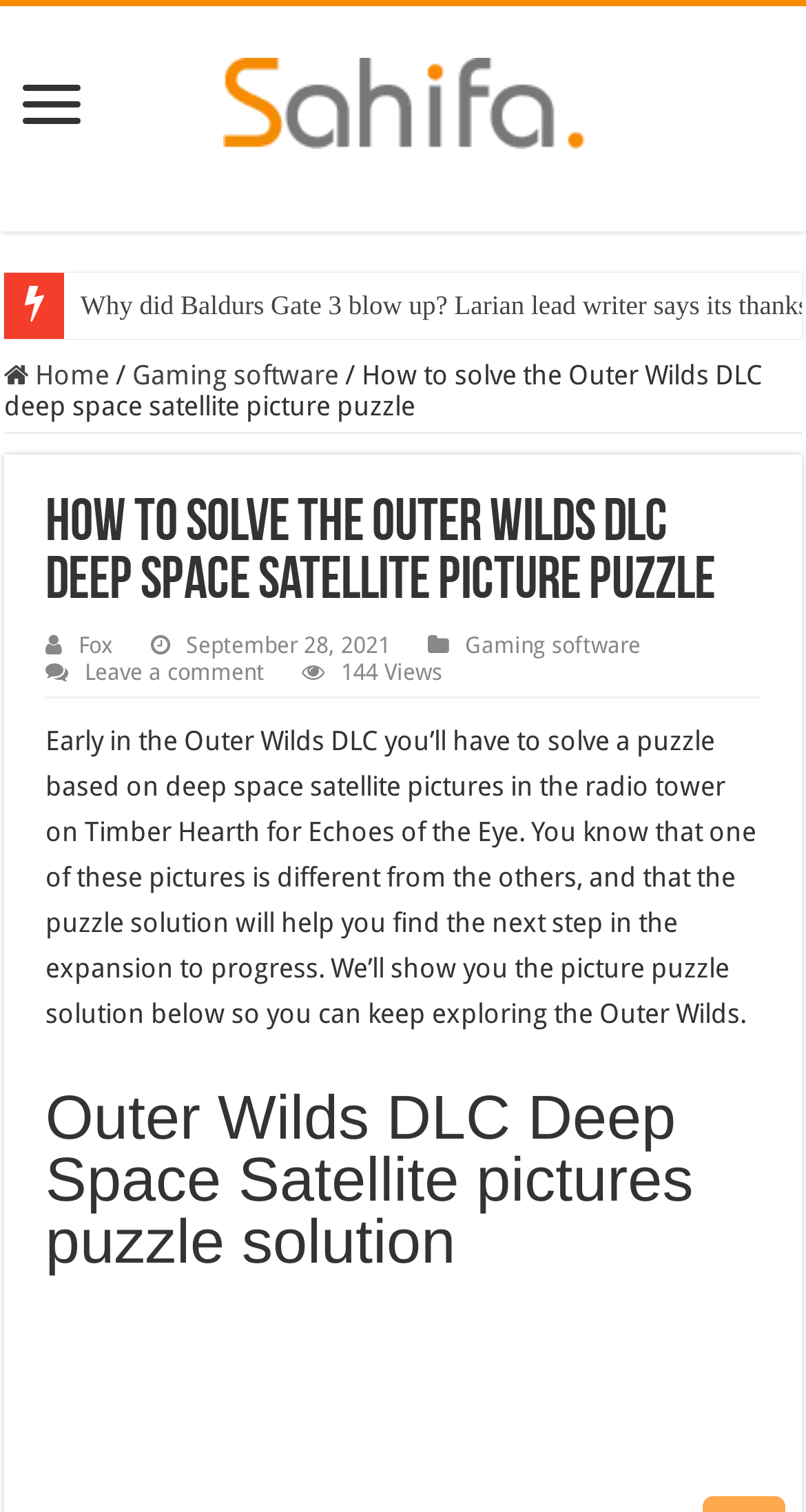What is the name of the website?
Look at the image and respond with a one-word or short phrase answer.

Games News